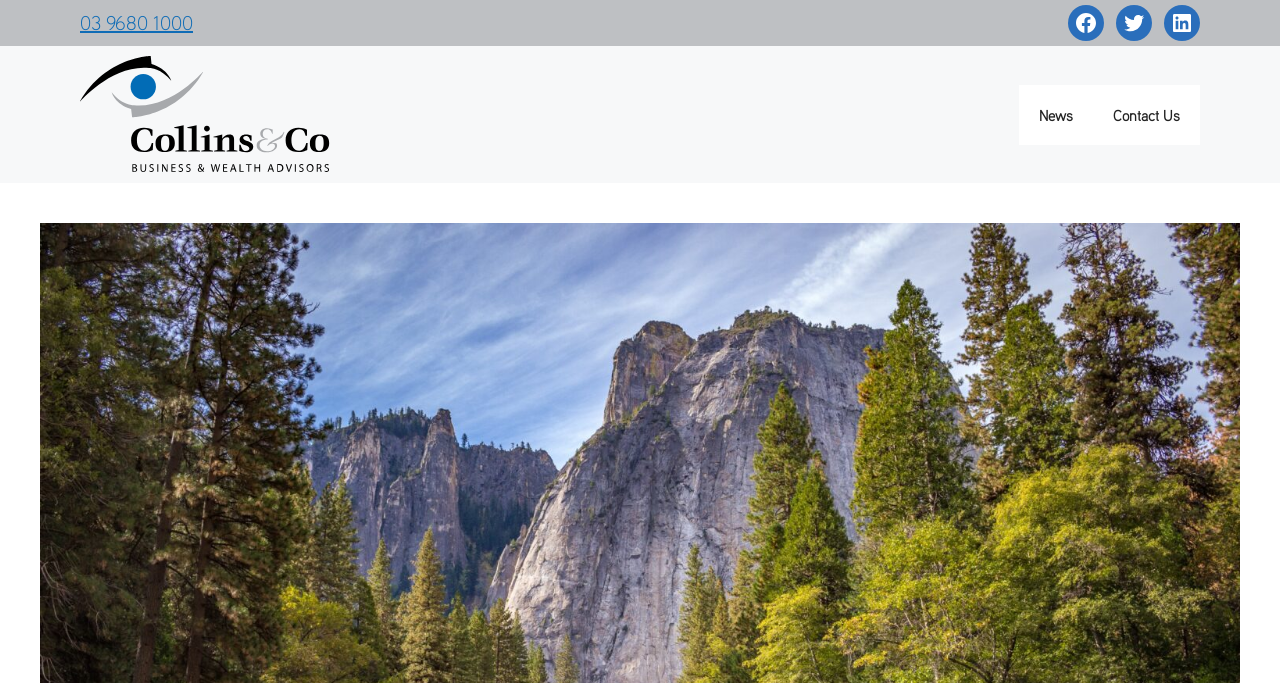What are the social media platforms available?
From the image, provide a succinct answer in one word or a short phrase.

Facebook, Twitter, LinkedIn